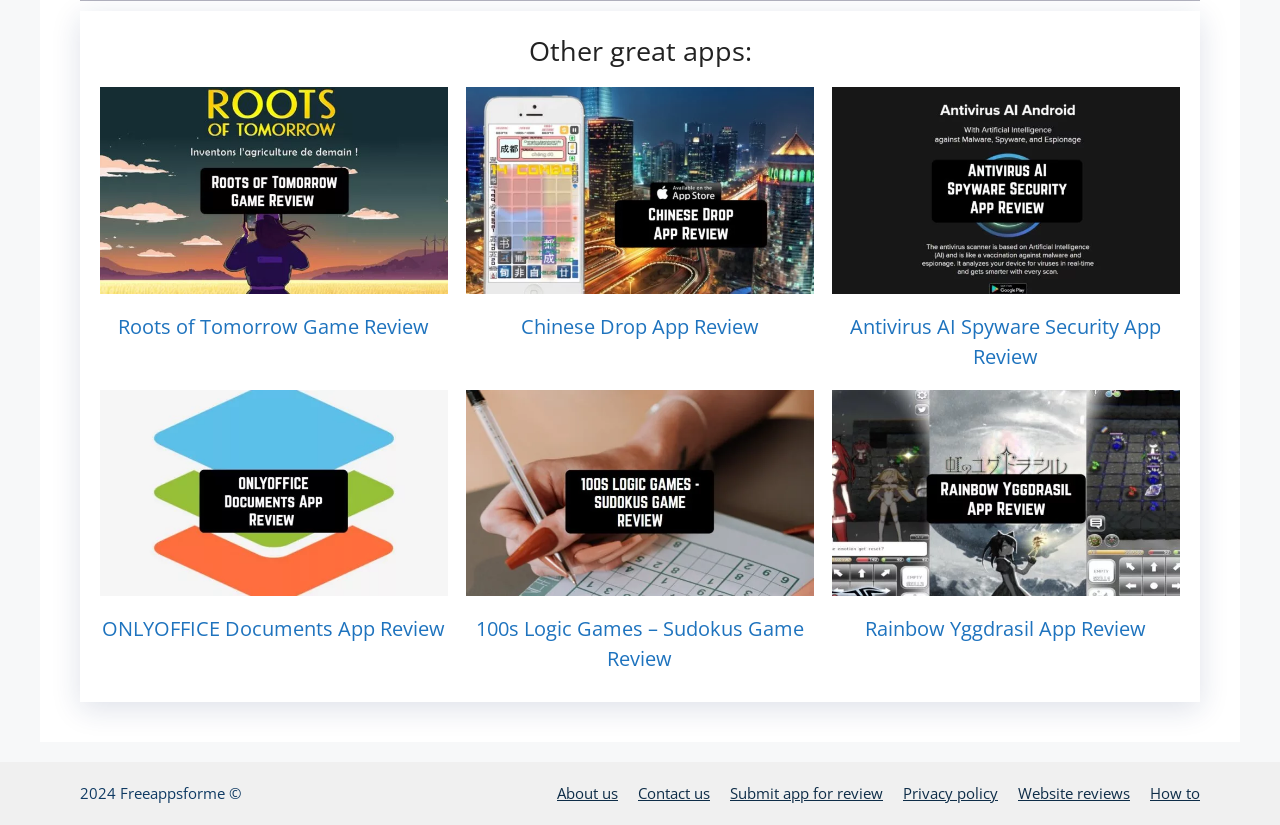What is the category of the apps reviewed on this webpage?
Using the information from the image, give a concise answer in one word or a short phrase.

Games and productivity